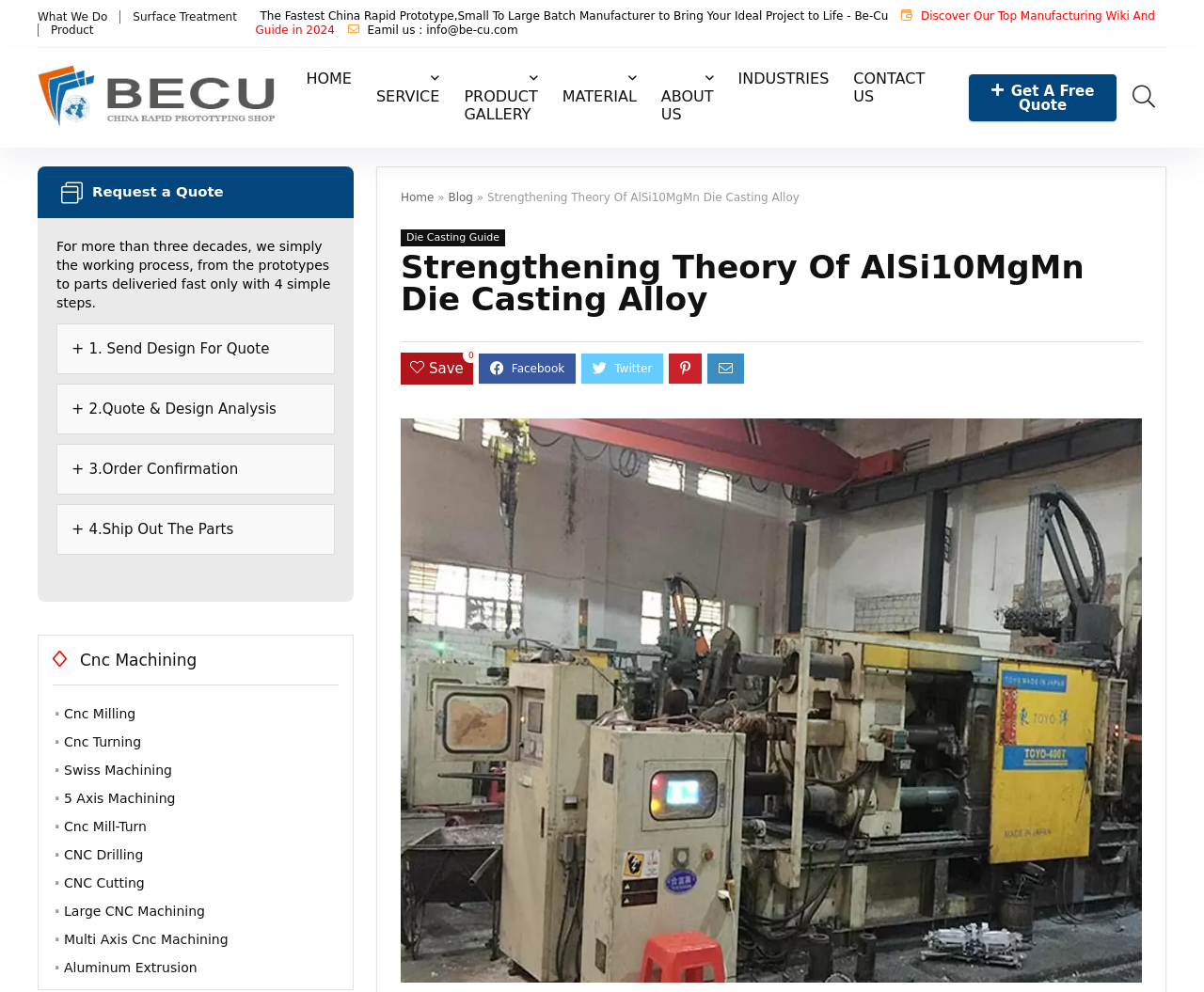Provide your answer in one word or a succinct phrase for the question: 
How many links are there in the top navigation bar?

7